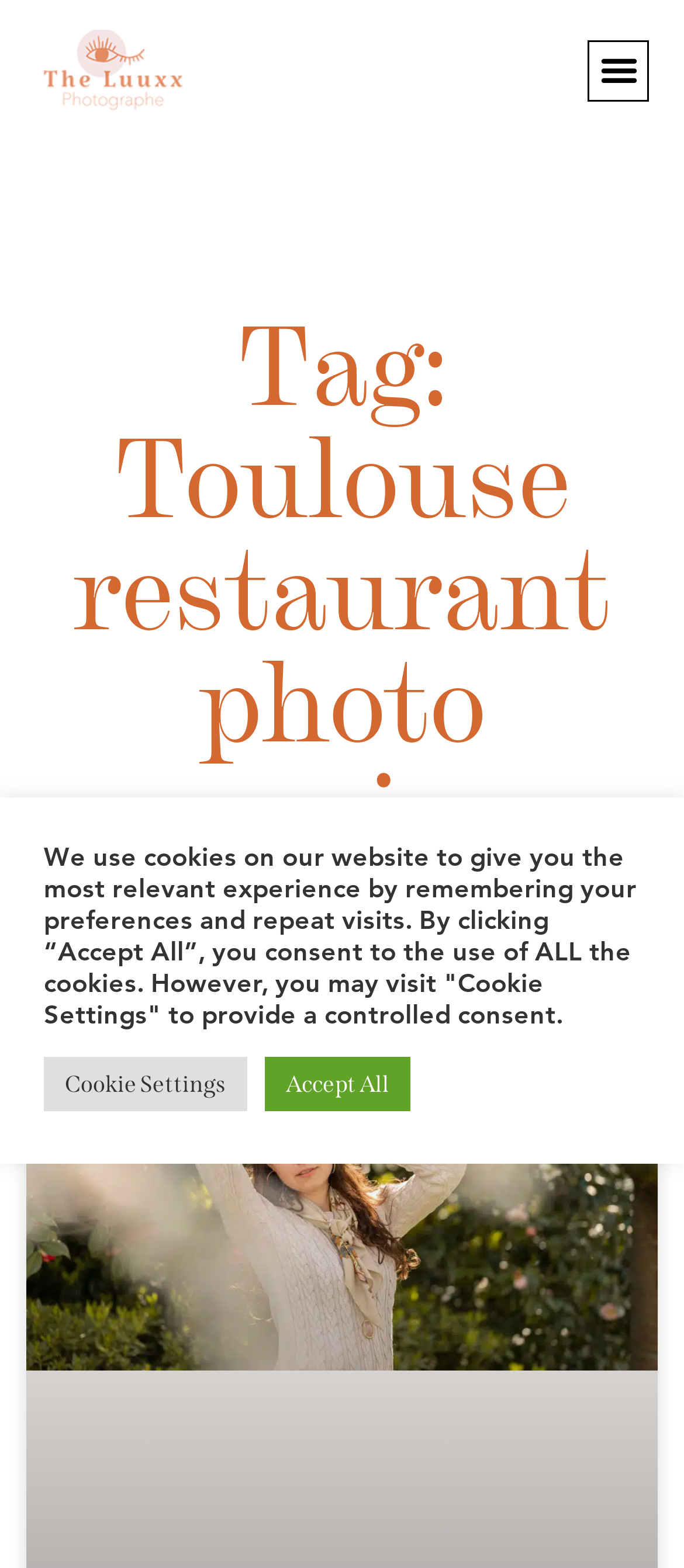Provide the text content of the webpage's main heading.

Tag: Toulouse restaurant photo session